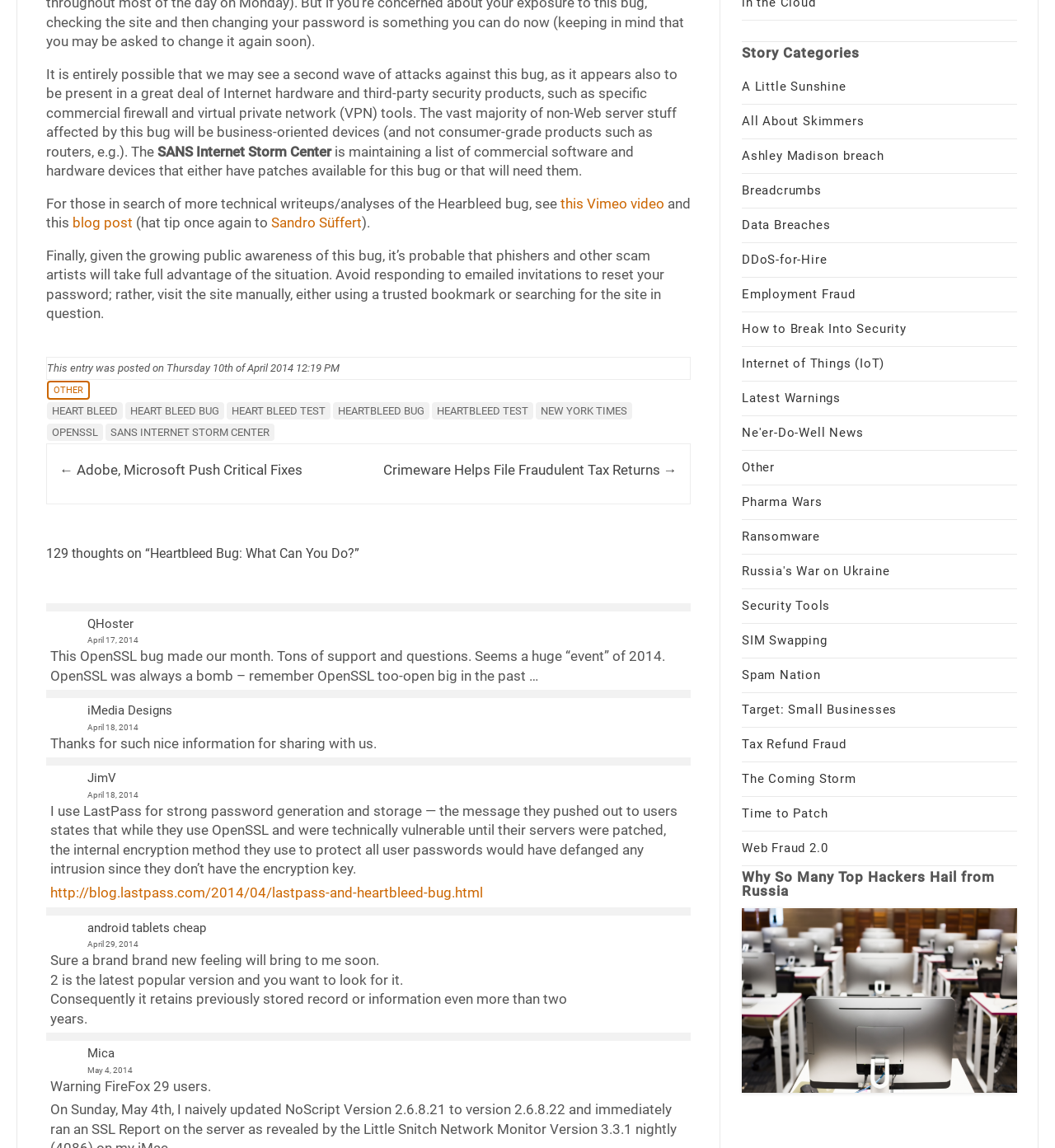Locate the bounding box coordinates of the clickable area to execute the instruction: "View the post navigation". Provide the coordinates as four float numbers between 0 and 1, represented as [left, top, right, bottom].

[0.056, 0.402, 0.149, 0.417]